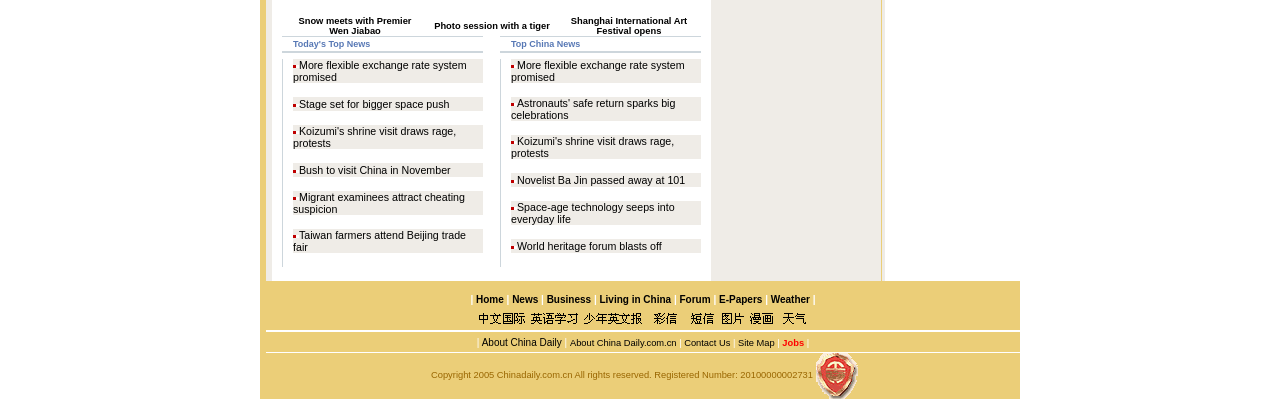Specify the bounding box coordinates of the area to click in order to execute this command: 'View today's top news'. The coordinates should consist of four float numbers ranging from 0 to 1, and should be formatted as [left, top, right, bottom].

[0.22, 0.09, 0.548, 0.148]